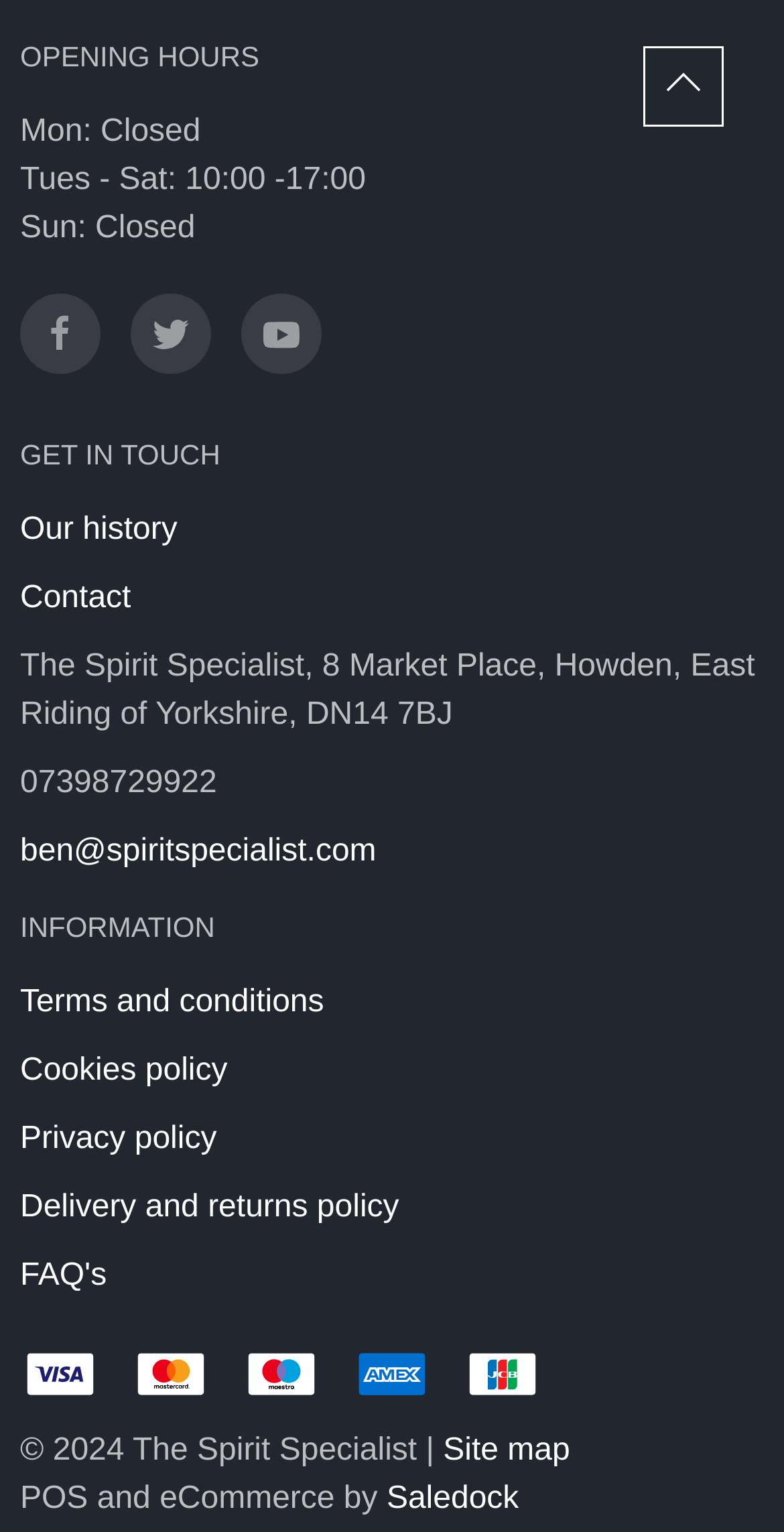Use a single word or phrase to answer the question:
What types of payment cards are accepted?

Visa, Mastercard, Maestro, American Express, JCB